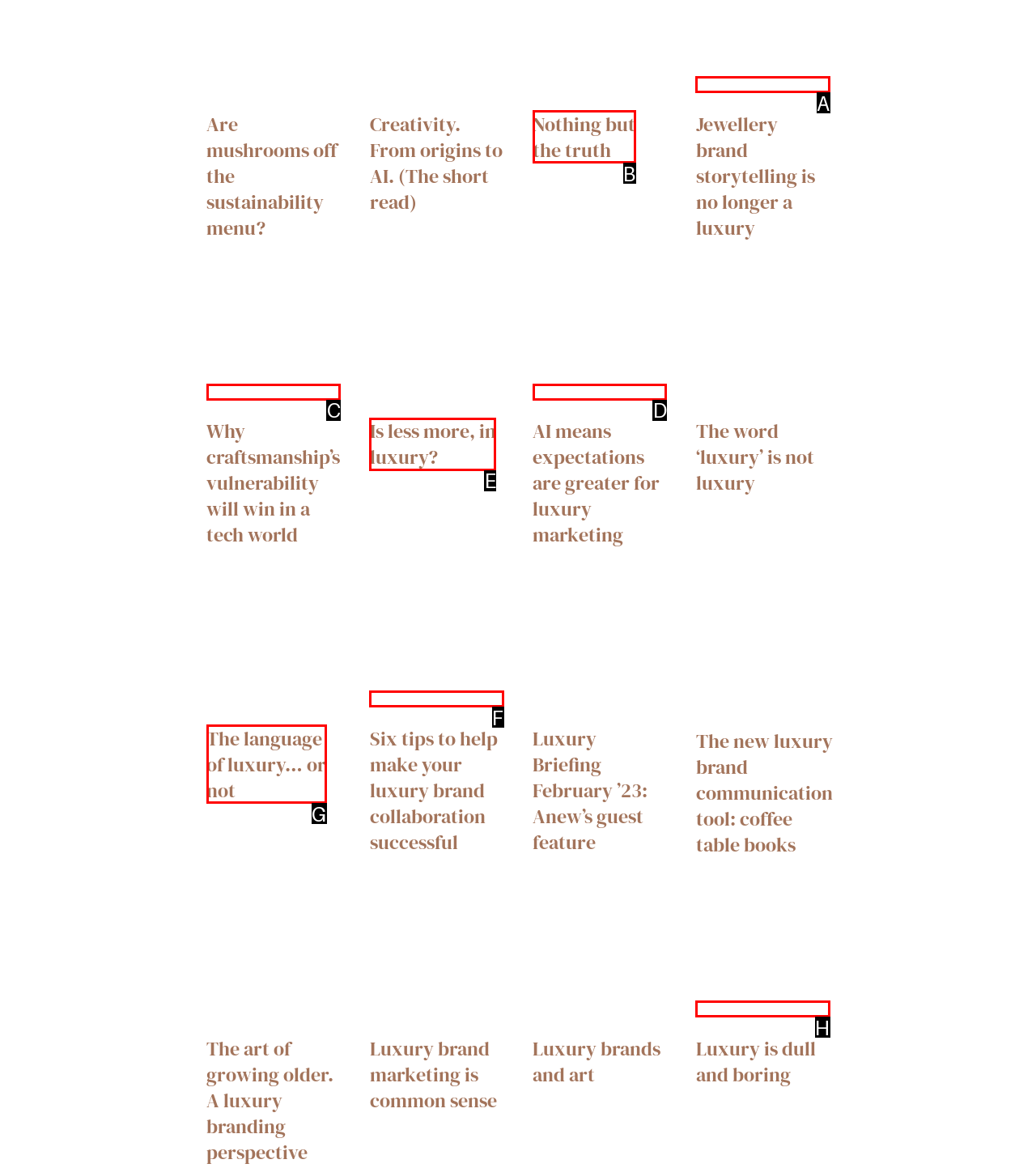Match the element description: Is less more, in luxury? to the correct HTML element. Answer with the letter of the selected option.

E